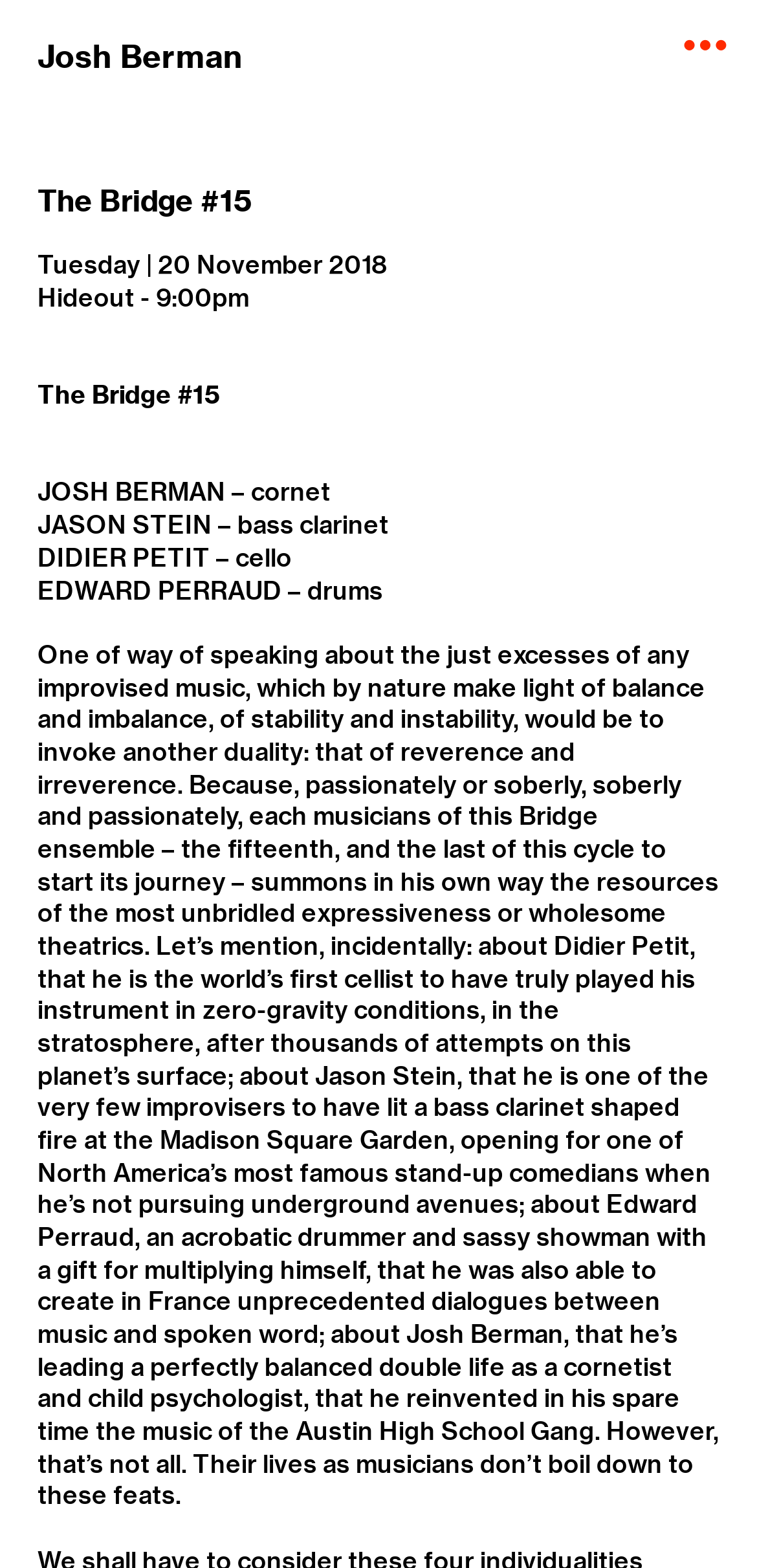Illustrate the webpage thoroughly, mentioning all important details.

The webpage appears to be a concert event page, specifically for "The Bridge #15" featuring Josh Berman and other musicians. At the top-right corner, there is a small icon represented by a Unicode character. Below it, the title "Josh Berman" is prominently displayed, with a link to his profile or page. 

To the right of the title, there is another heading "The Bridge #15" followed by the date and time of the event, "Tuesday | 20 November 2018" and "Hideout - 9:00pm" respectively. The venue "Hideout" is a clickable link.

Below these details, there is a list of musicians participating in the event, including Josh Berman, Jason Stein, Didier Petit, and Edward Perraud, each with their respective instruments mentioned. 

The main content of the page is a lengthy paragraph that describes the musicians' unique qualities and achievements, such as Didier Petit being the first cellist to play in zero-gravity conditions, Jason Stein lighting a bass clarinet-shaped fire at Madison Square Garden, and Edward Perraud's ability to create dialogues between music and spoken word. The paragraph also mentions Josh Berman's double life as a cornetist and child psychologist.